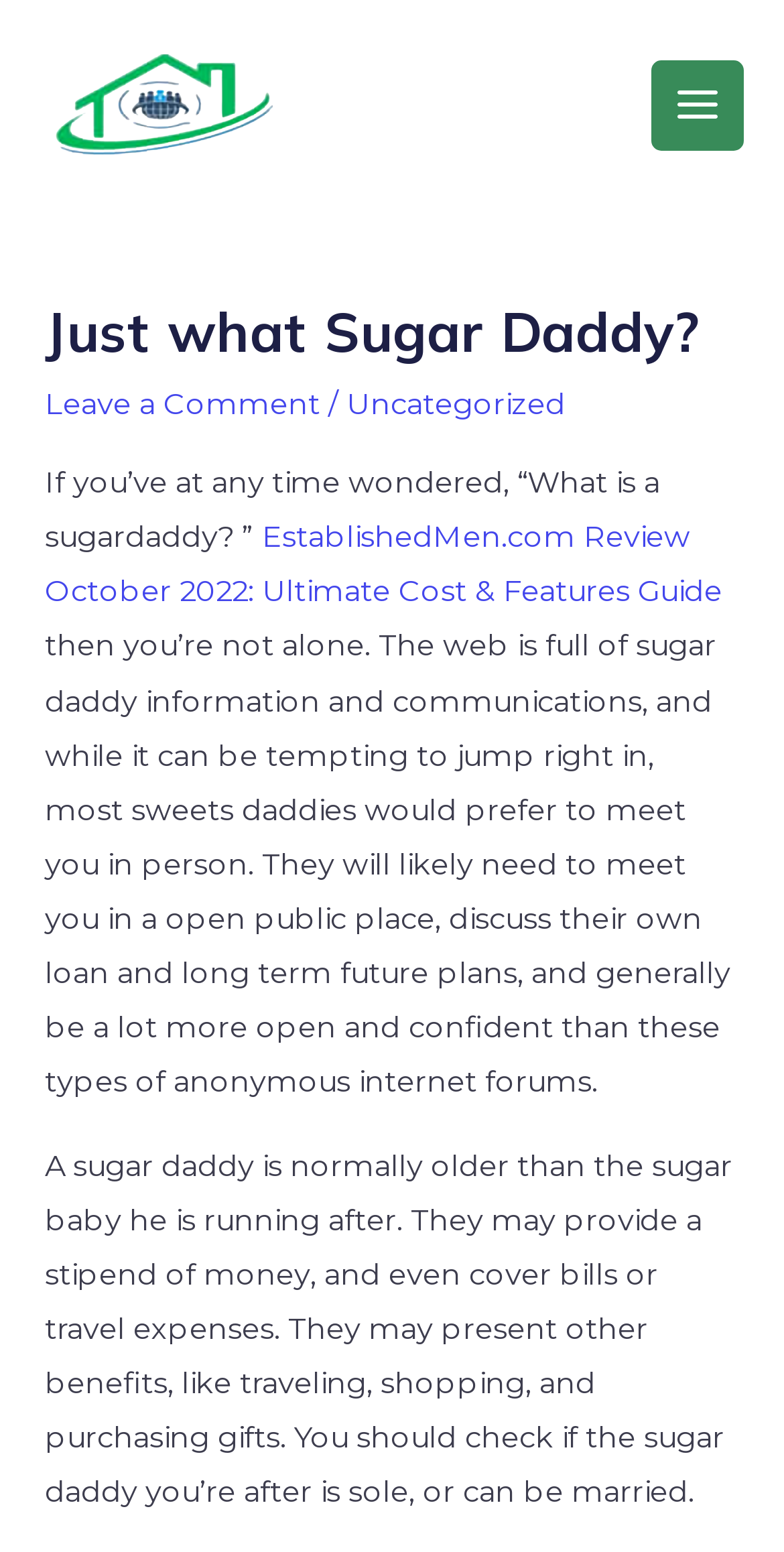Using the provided description: "Main Menu", find the bounding box coordinates of the corresponding UI element. The output should be four float numbers between 0 and 1, in the format [left, top, right, bottom].

[0.831, 0.038, 0.949, 0.098]